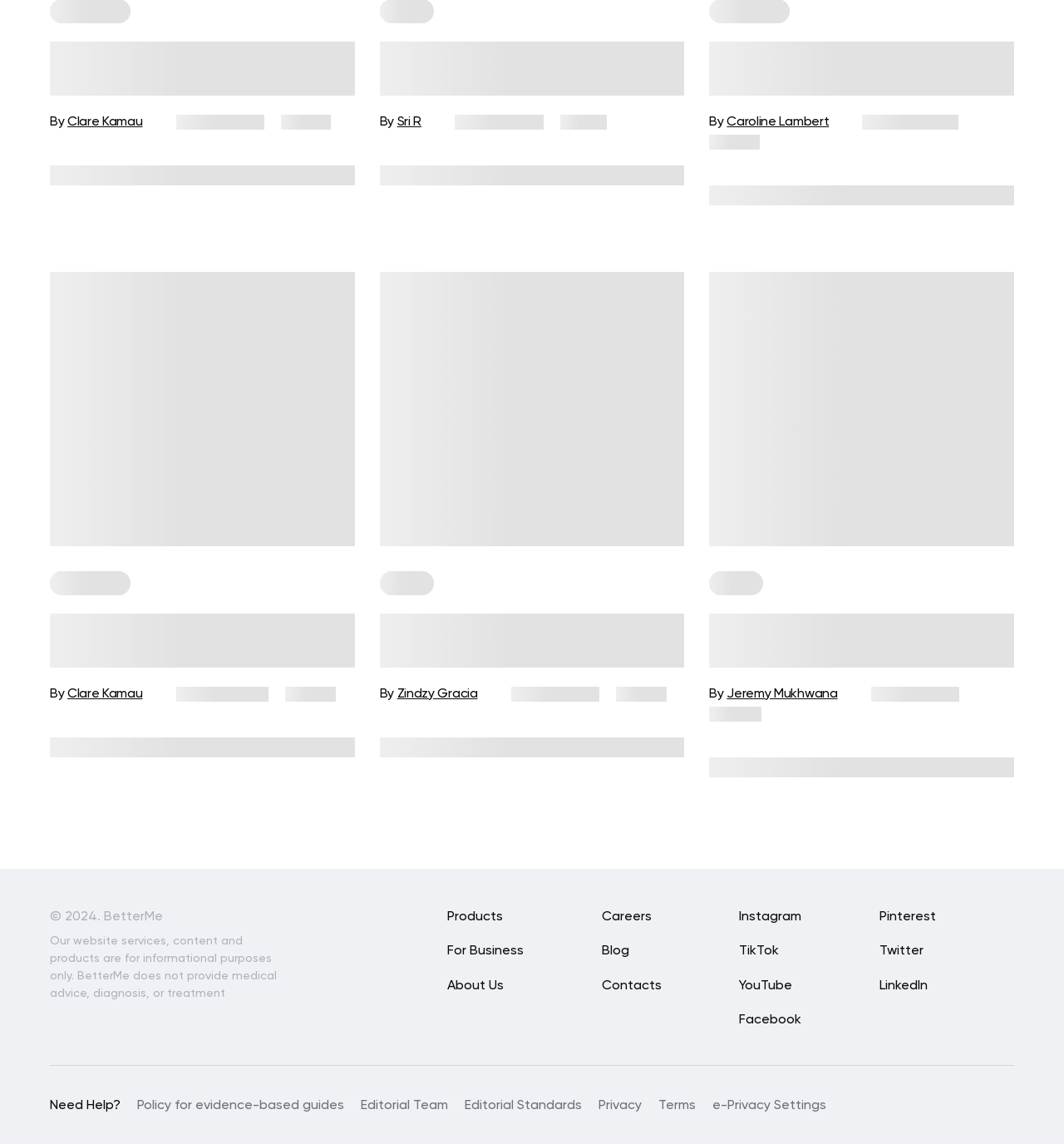Please specify the bounding box coordinates in the format (top-left x, top-left y, bottom-right x, bottom-right y), with all values as floating point numbers between 0 and 1. Identify the bounding box of the UI element described by: Facebook

[0.695, 0.886, 0.753, 0.902]